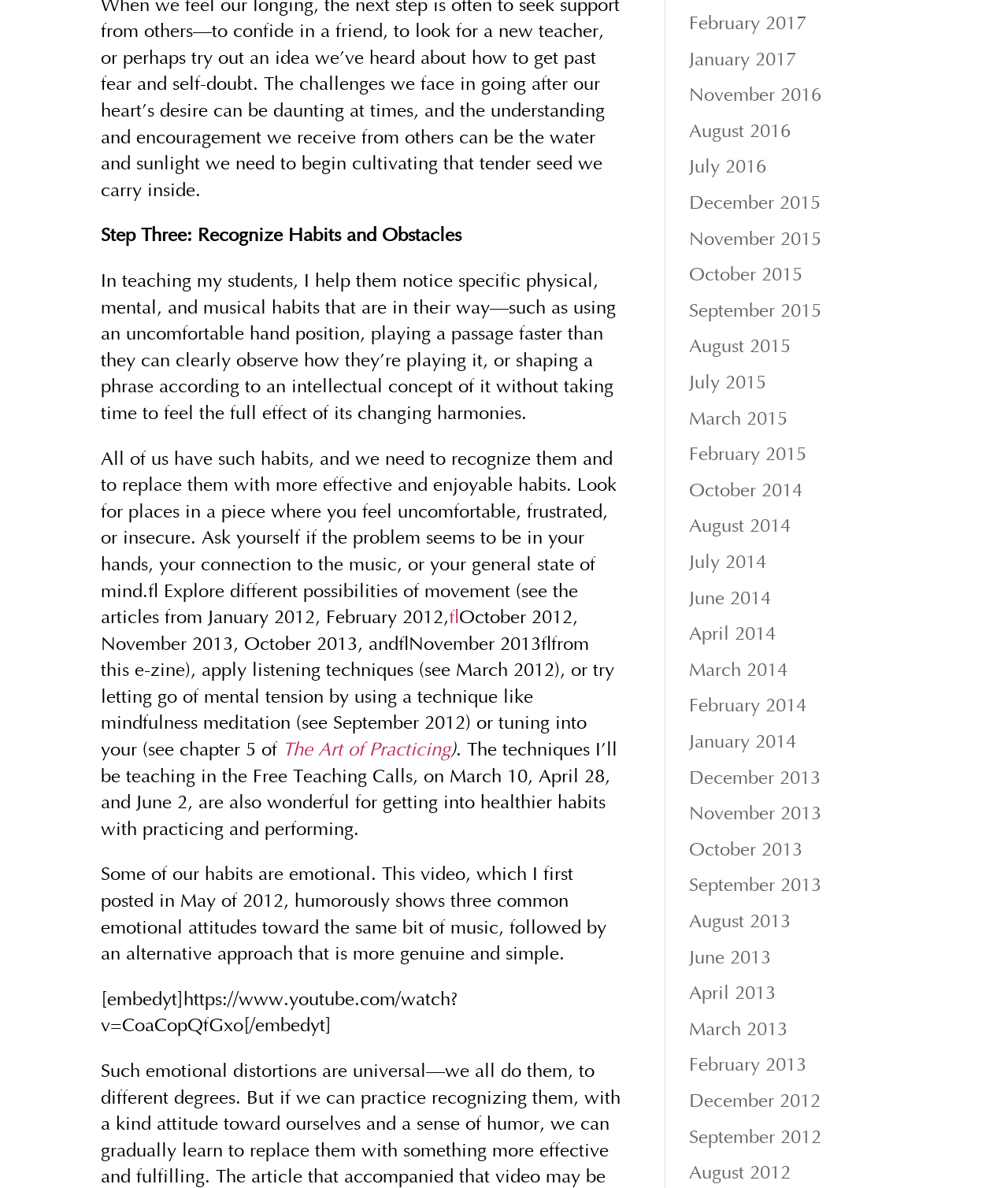Find the bounding box coordinates for the element that must be clicked to complete the instruction: "Click the link to November 2013". The coordinates should be four float numbers between 0 and 1, indicated as [left, top, right, bottom].

[0.683, 0.678, 0.815, 0.694]